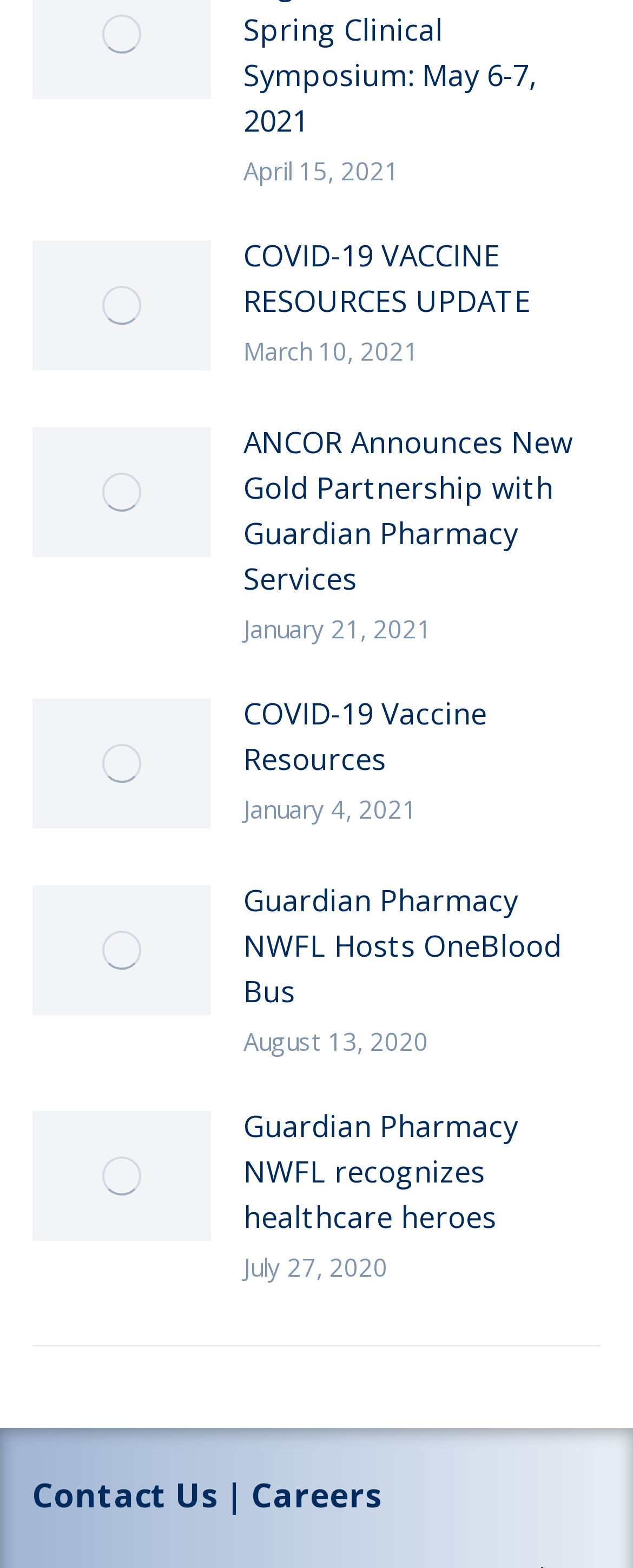Given the description COVID-19 VACCINE RESOURCES UPDATE, predict the bounding box coordinates of the UI element. Ensure the coordinates are in the format (top-left x, top-left y, bottom-right x, bottom-right y) and all values are between 0 and 1.

[0.385, 0.148, 0.949, 0.206]